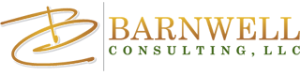Please answer the following question using a single word or phrase: 
What does the stylized 'B' symbolize?

Direction and precision